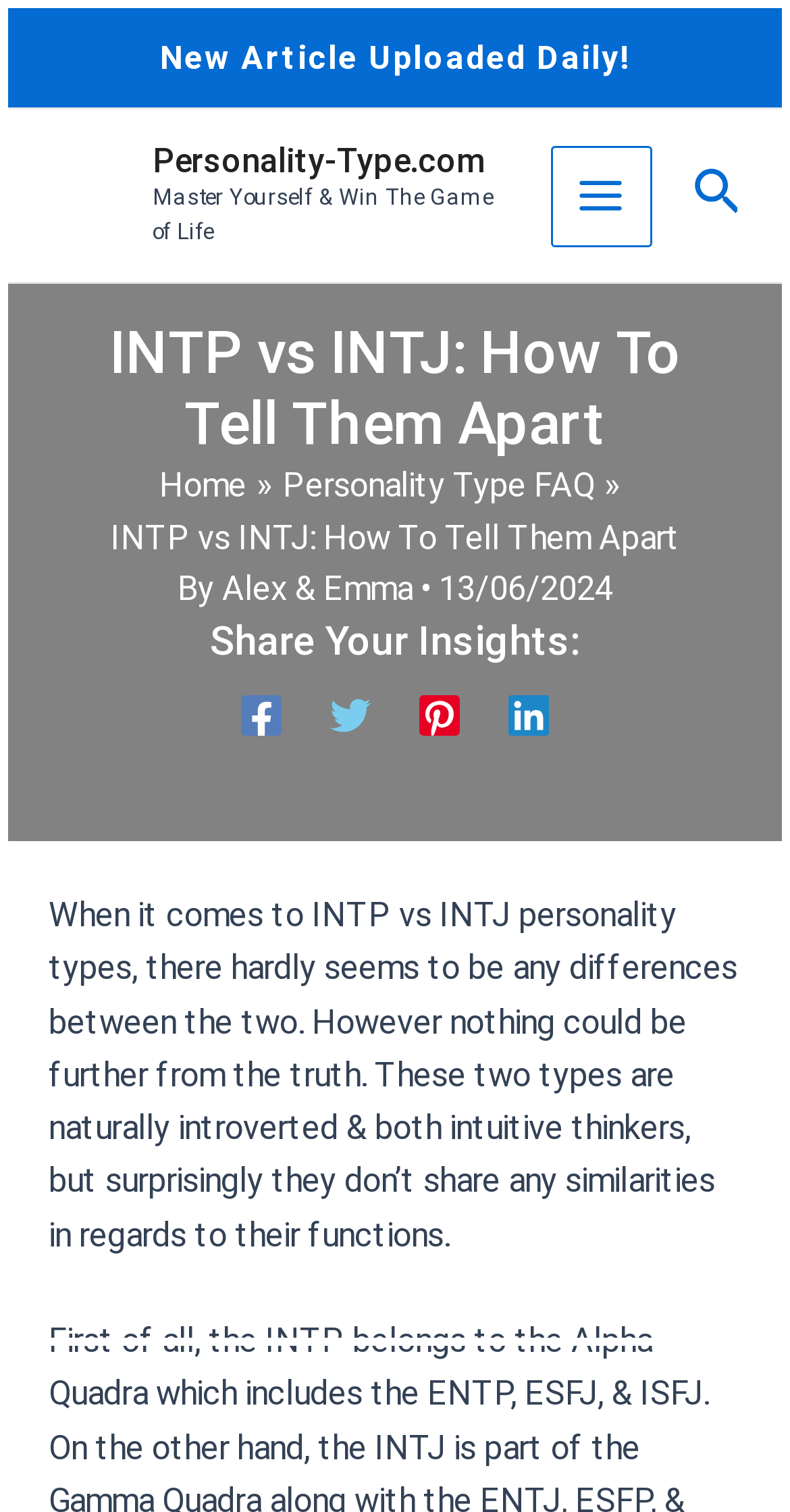Please provide a comprehensive response to the question based on the details in the image: What is the purpose of the 'Share Your Insights' section?

I found the answer by looking at the links in the 'Share Your Insights' section, which include Facebook, Twitter, Pinterest, and Linkedin, indicating that the purpose is to share the article on social media platforms.